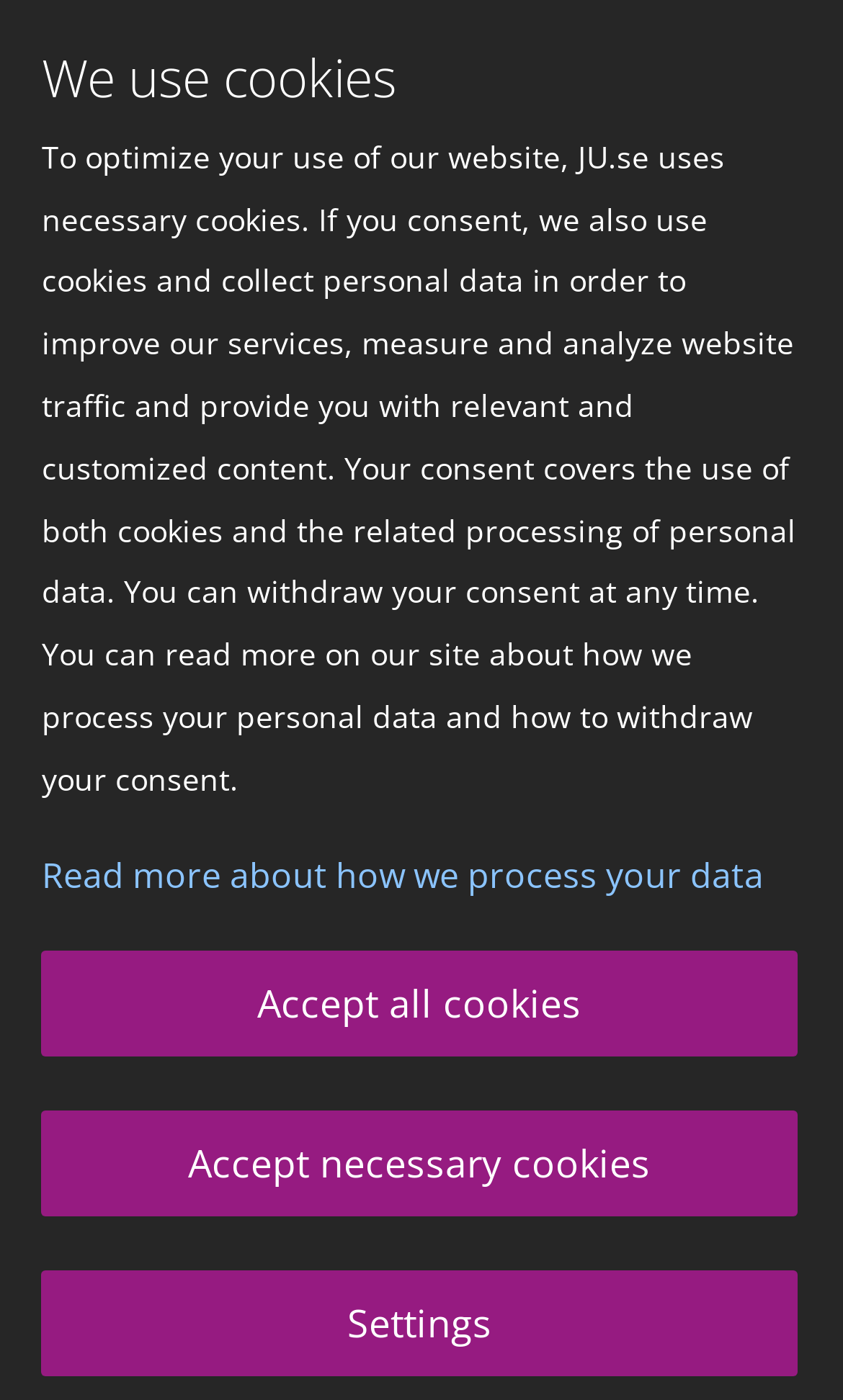Indicate the bounding box coordinates of the element that needs to be clicked to satisfy the following instruction: "Read more about research on the well-being of retailers". The coordinates should be four float numbers between 0 and 1, i.e., [left, top, right, bottom].

[0.041, 0.091, 0.959, 0.346]